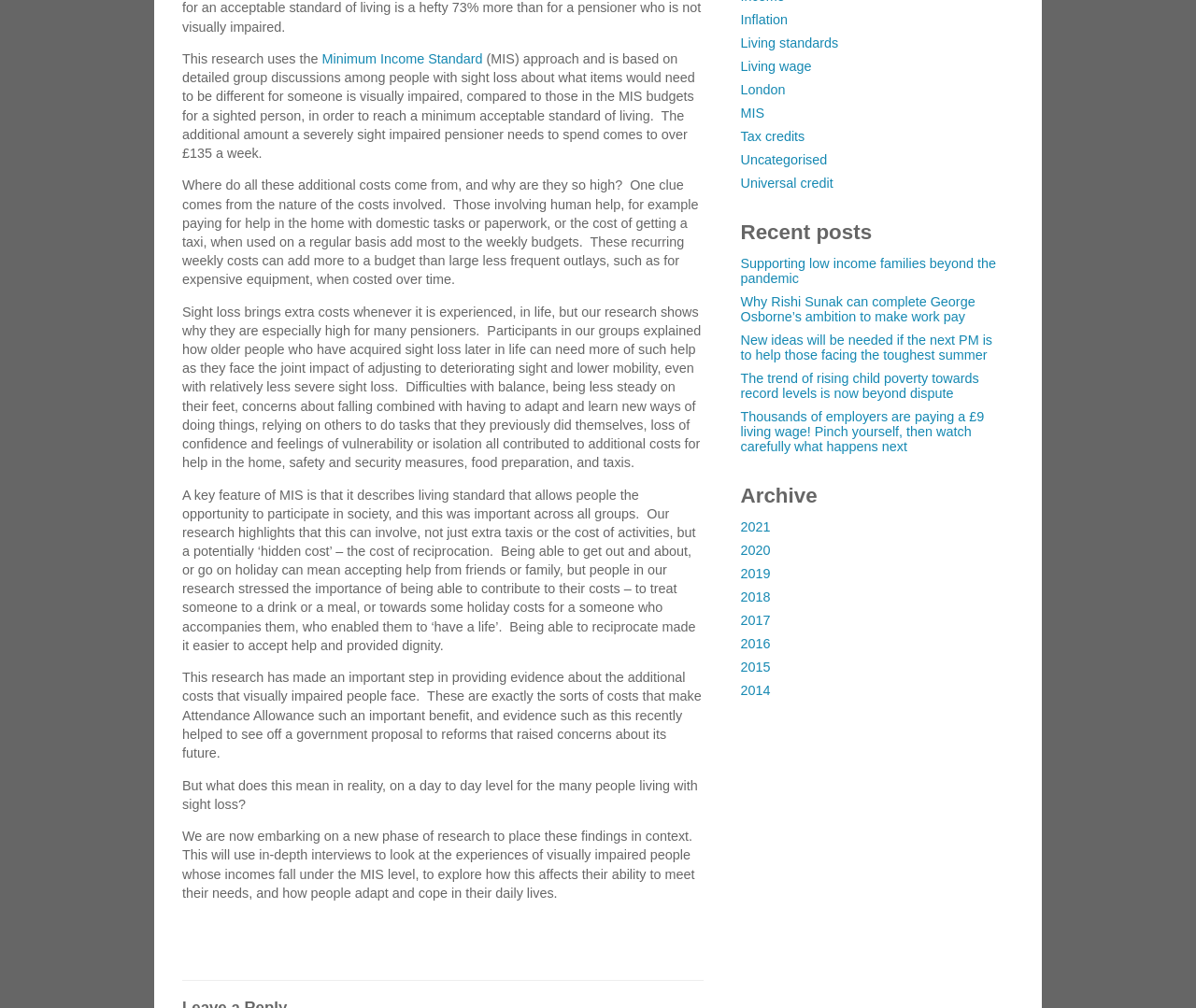Using the provided description: "2015", find the bounding box coordinates of the corresponding UI element. The output should be four float numbers between 0 and 1, in the format [left, top, right, bottom].

[0.619, 0.652, 0.833, 0.671]